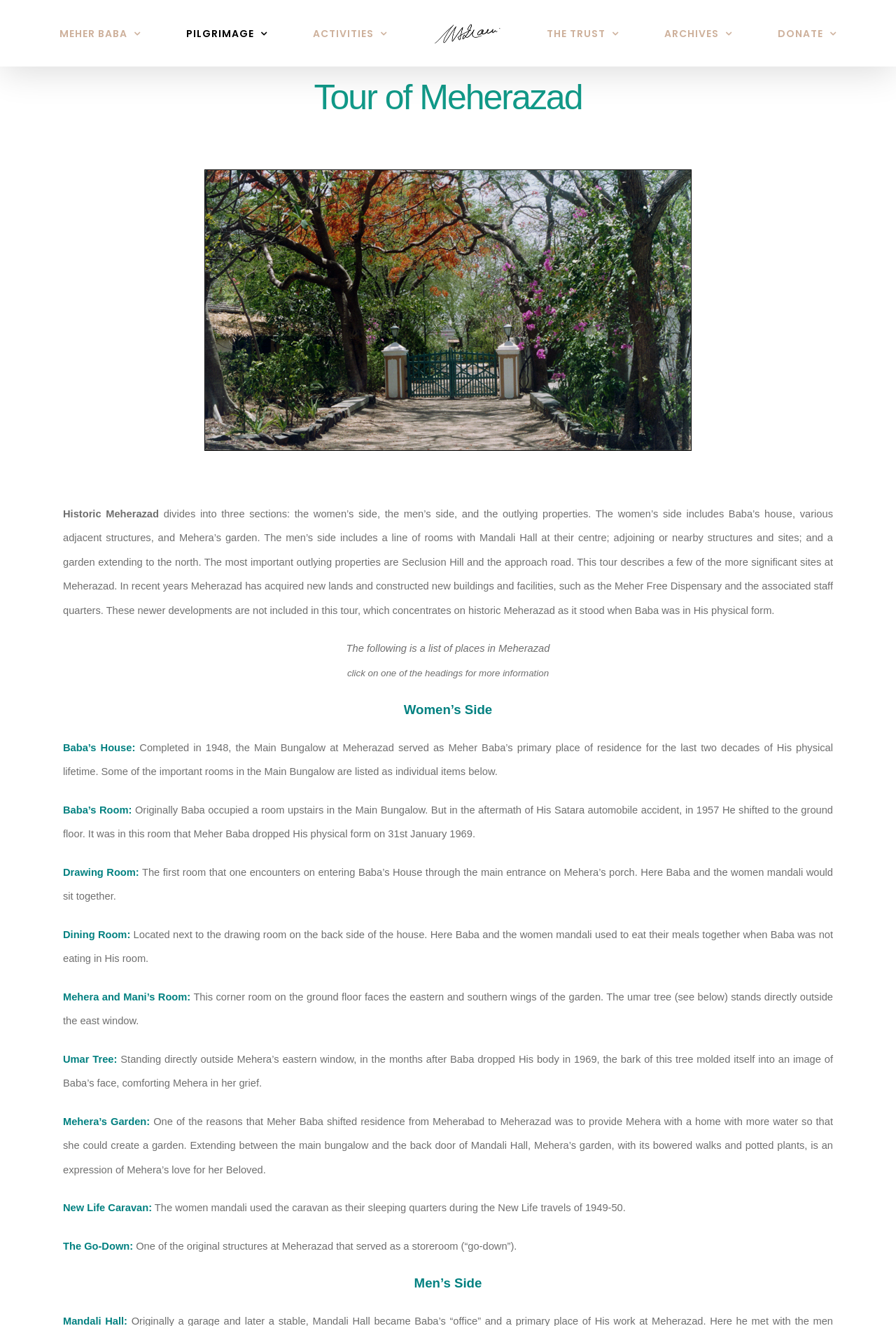Can you determine the bounding box coordinates of the area that needs to be clicked to fulfill the following instruction: "Read about the church's 120-year history"?

None